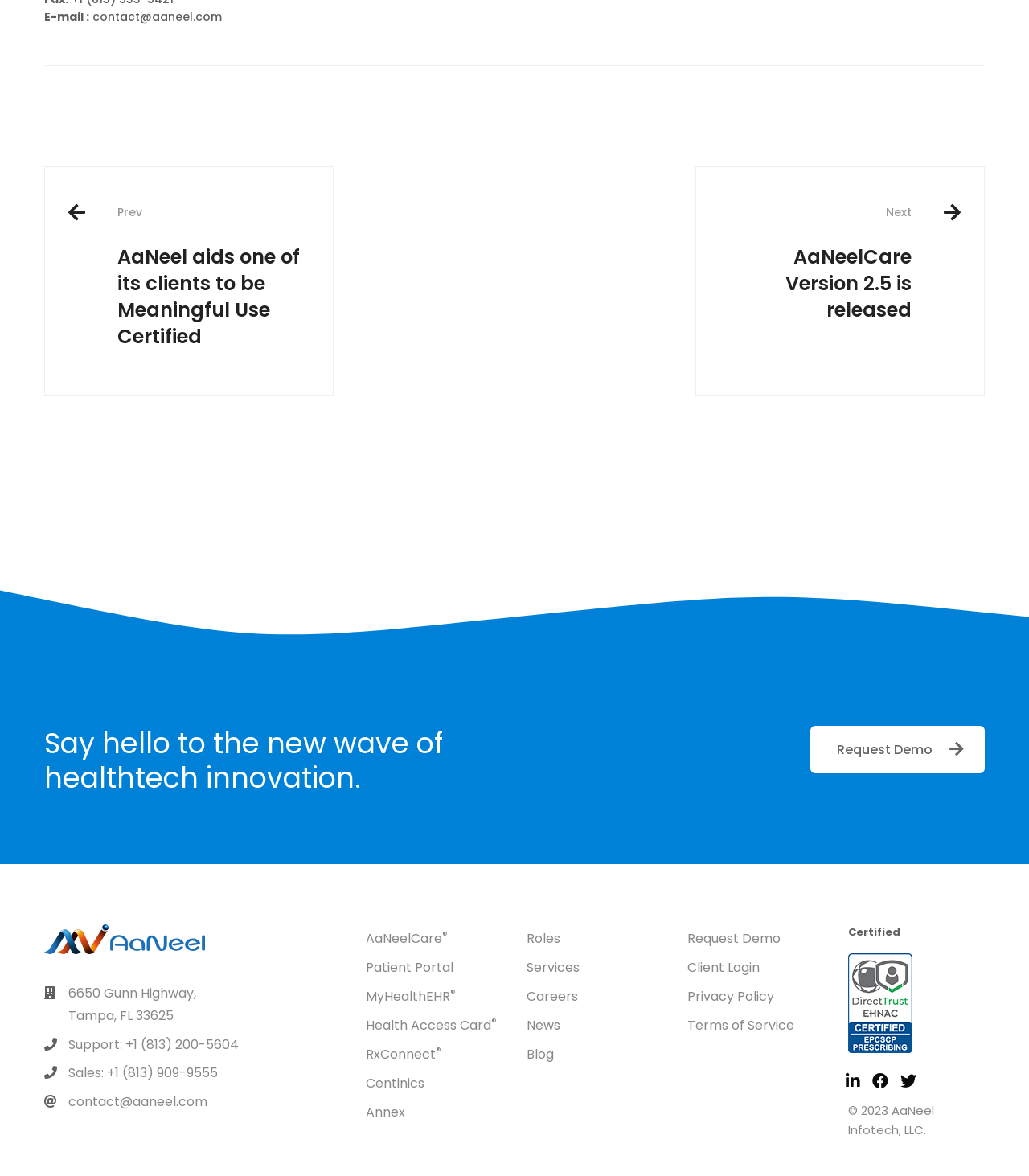Given the description of the UI element: "Request Demo", predict the bounding box coordinates in the form of [left, top, right, bottom], with each value being a float between 0 and 1.

[0.668, 0.786, 0.801, 0.811]